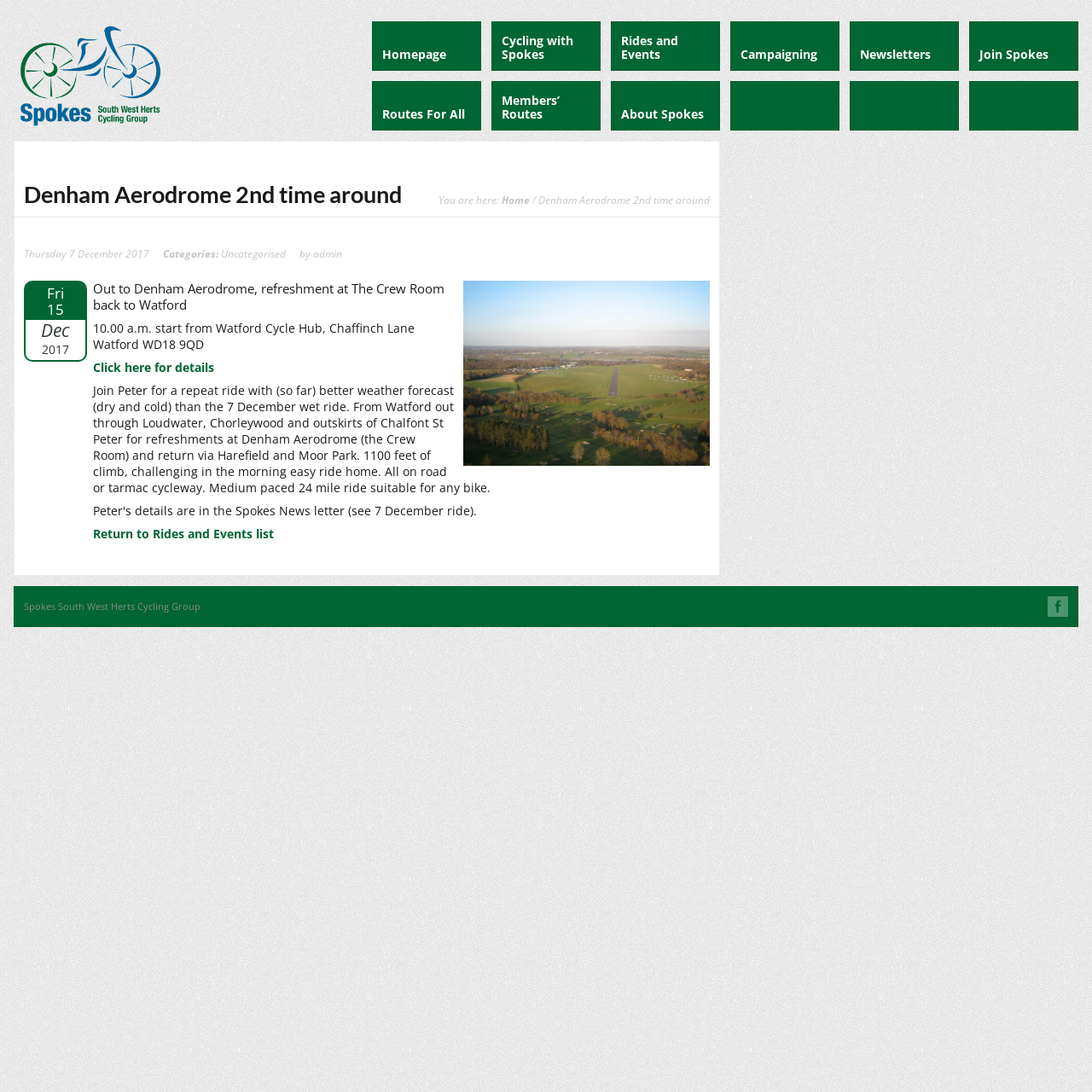Indicate the bounding box coordinates of the element that must be clicked to execute the instruction: "Visit the Spokes South West Herts Cycling Group website". The coordinates should be given as four float numbers between 0 and 1, i.e., [left, top, right, bottom].

[0.012, 0.02, 0.331, 0.12]